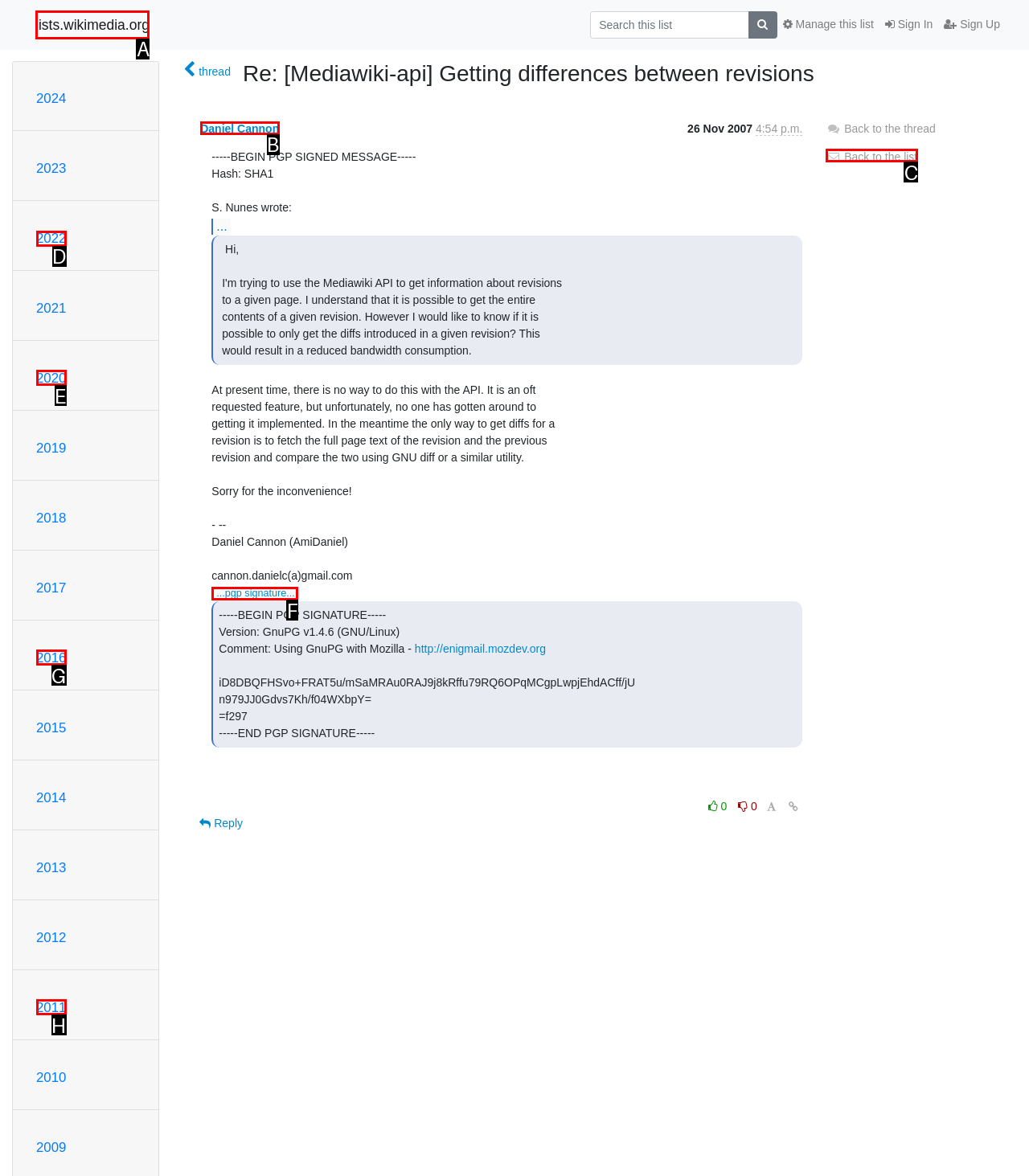Determine the correct UI element to click for this instruction: Back to the list. Respond with the letter of the chosen element.

C